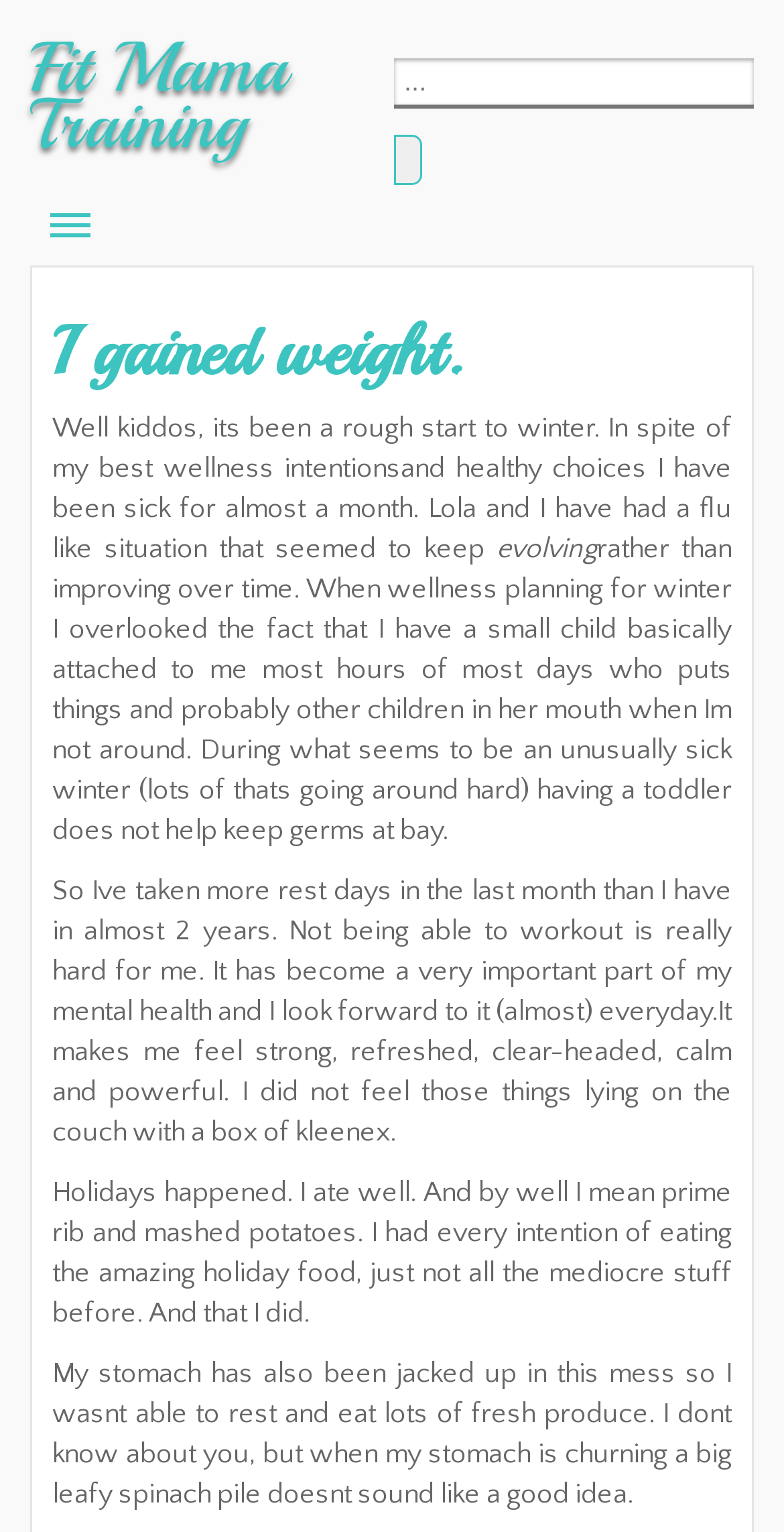Locate the bounding box of the user interface element based on this description: "name="s" placeholder="..."".

[0.503, 0.038, 0.962, 0.071]